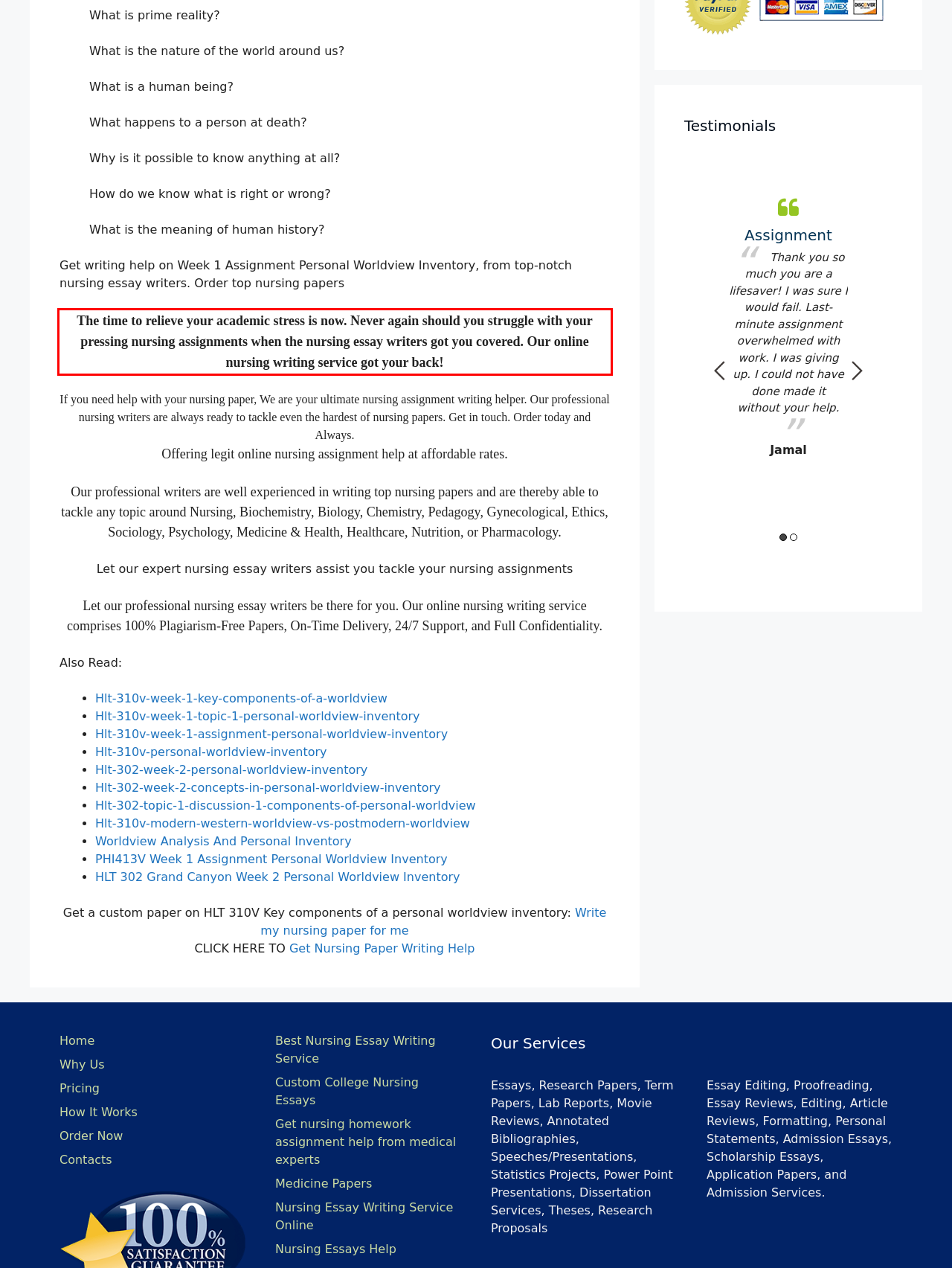Given the screenshot of the webpage, identify the red bounding box, and recognize the text content inside that red bounding box.

The time to relieve your academic stress is now. Never again should you struggle with your pressing nursing assignments when the nursing essay writers got you covered. Our online nursing writing service got your back!